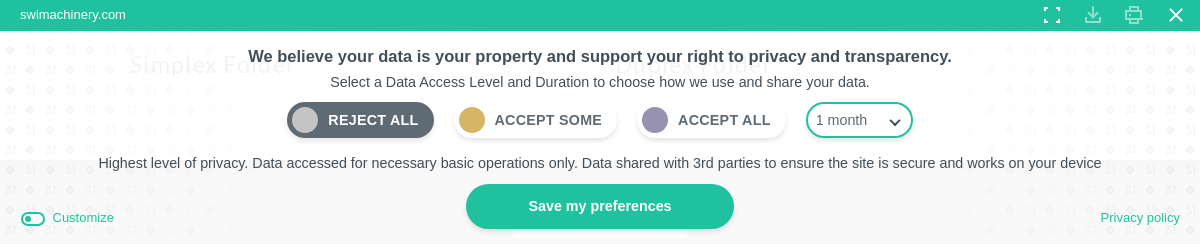What is the purpose of sharing data with third parties?
Refer to the image and respond with a one-word or short-phrase answer.

Site security and functionality